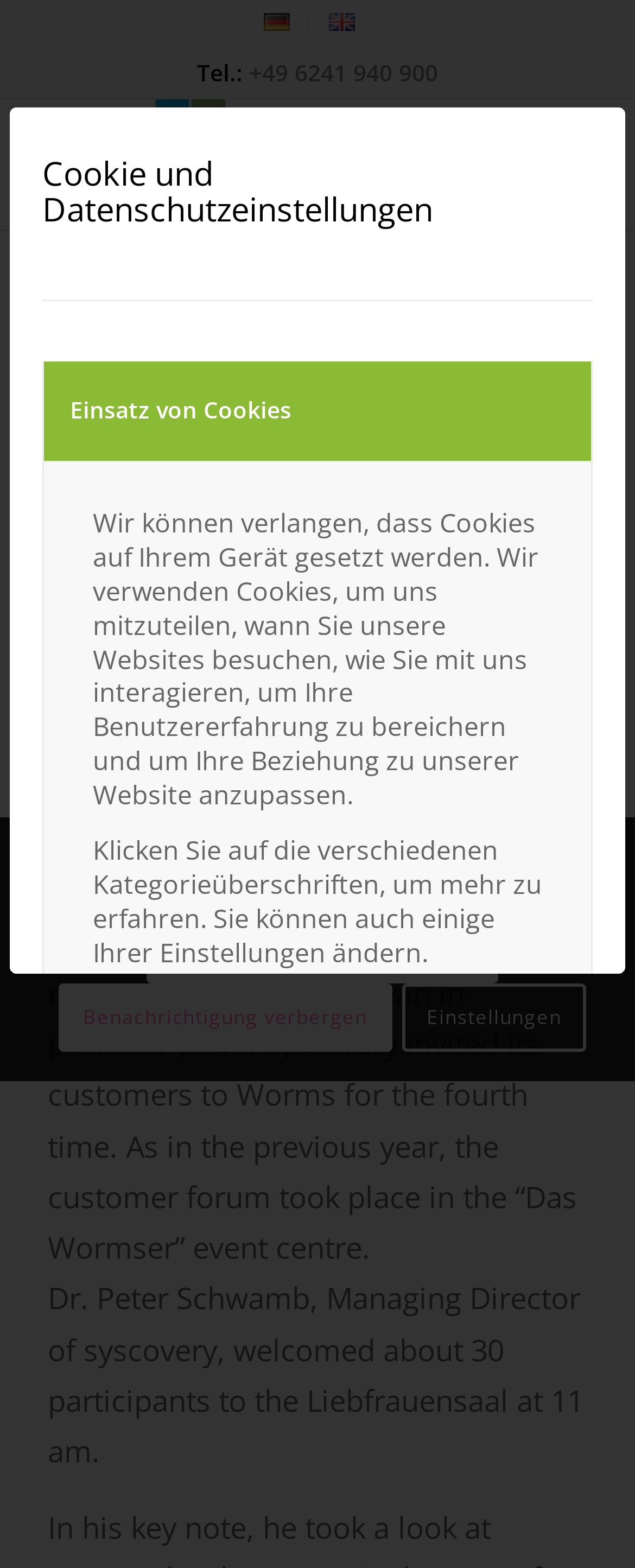Locate the bounding box coordinates of the clickable area to execute the instruction: "Search for something". Provide the coordinates as four float numbers between 0 and 1, represented as [left, top, right, bottom].

[0.684, 0.063, 0.784, 0.146]